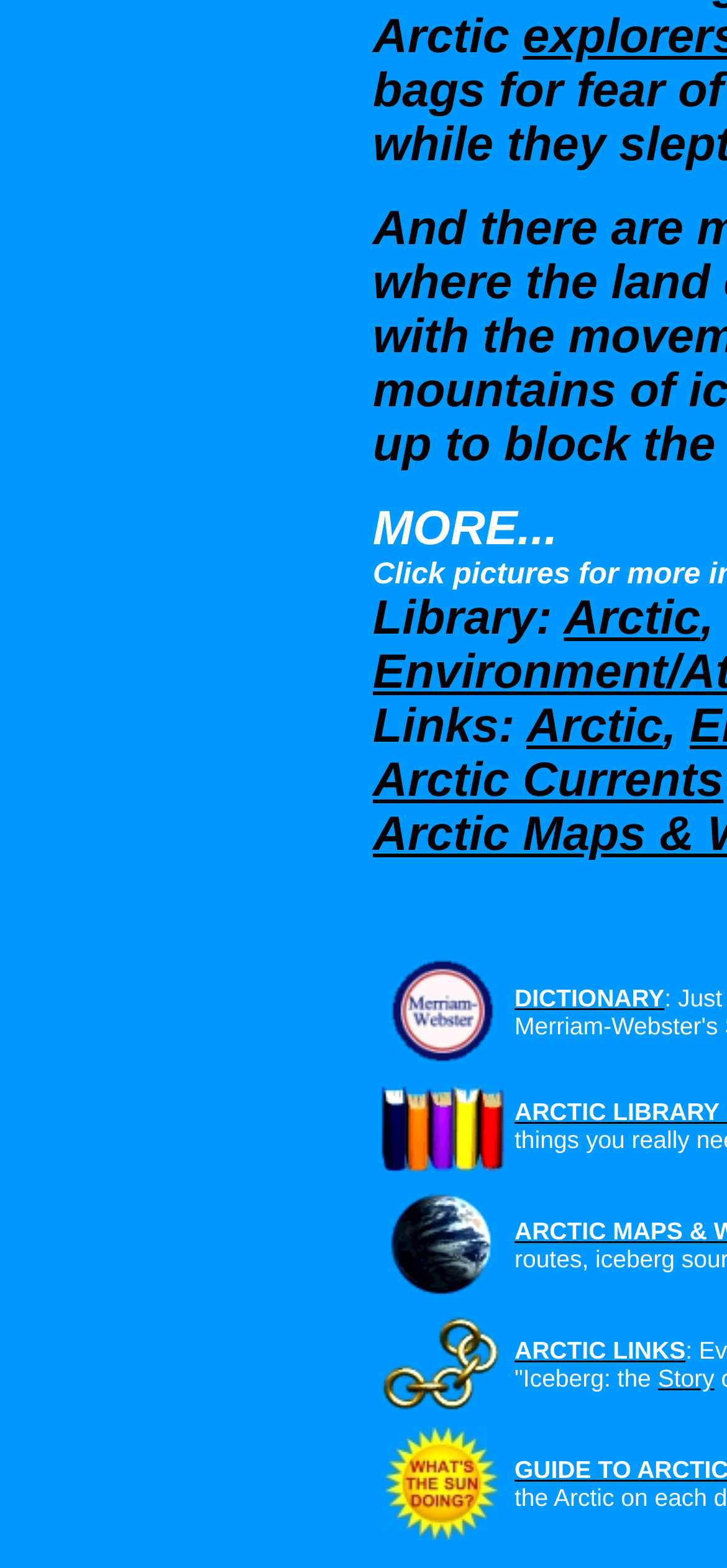Use the information in the screenshot to answer the question comprehensively: What is the library mentioned on the webpage?

The webpage has a section labeled 'Library:' which contains a link to 'Arctic', indicating that the library mentioned on the webpage is Arctic.